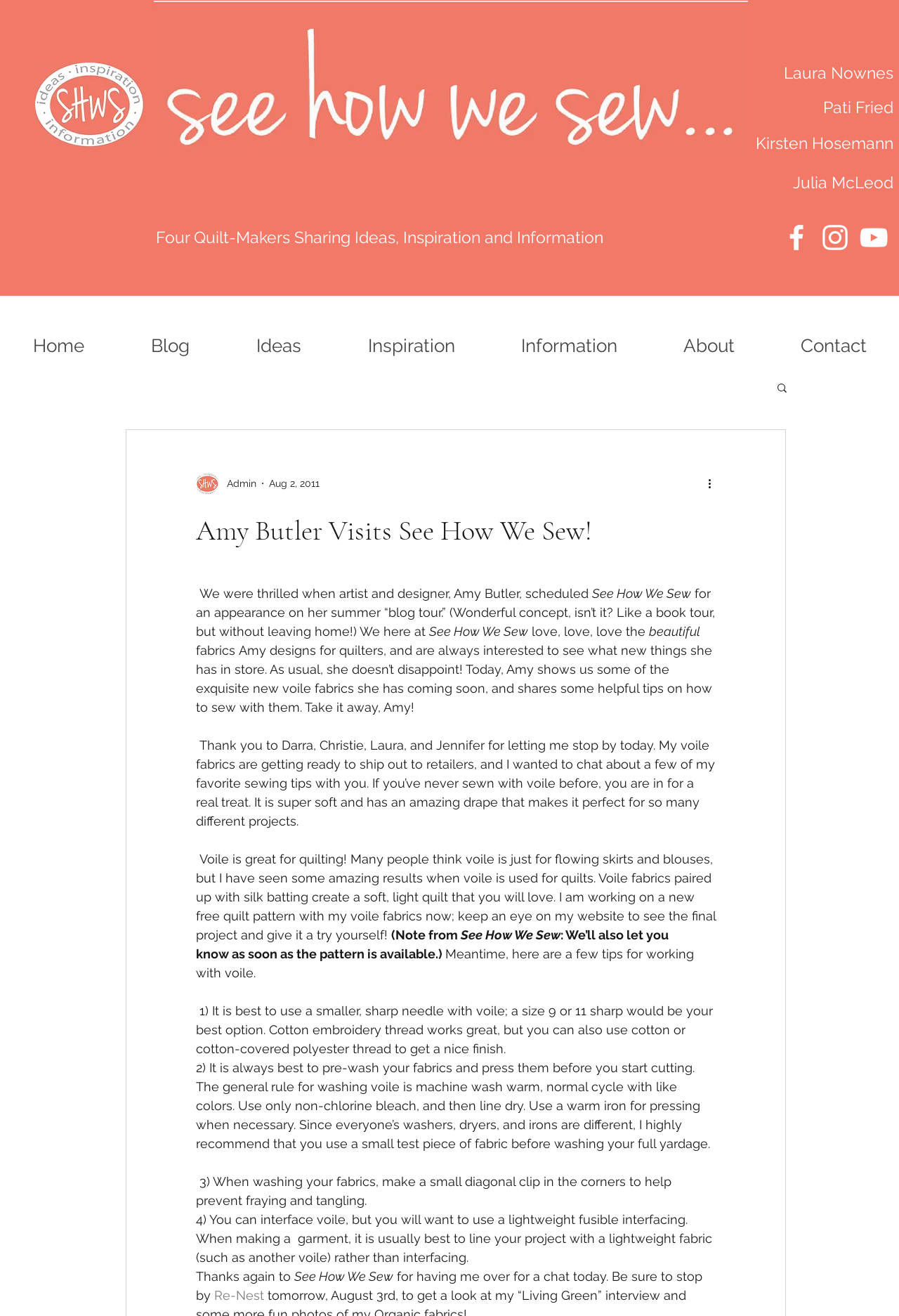Identify the bounding box coordinates for the UI element mentioned here: "Blog". Provide the coordinates as four float values between 0 and 1, i.e., [left, top, right, bottom].

[0.13, 0.249, 0.248, 0.276]